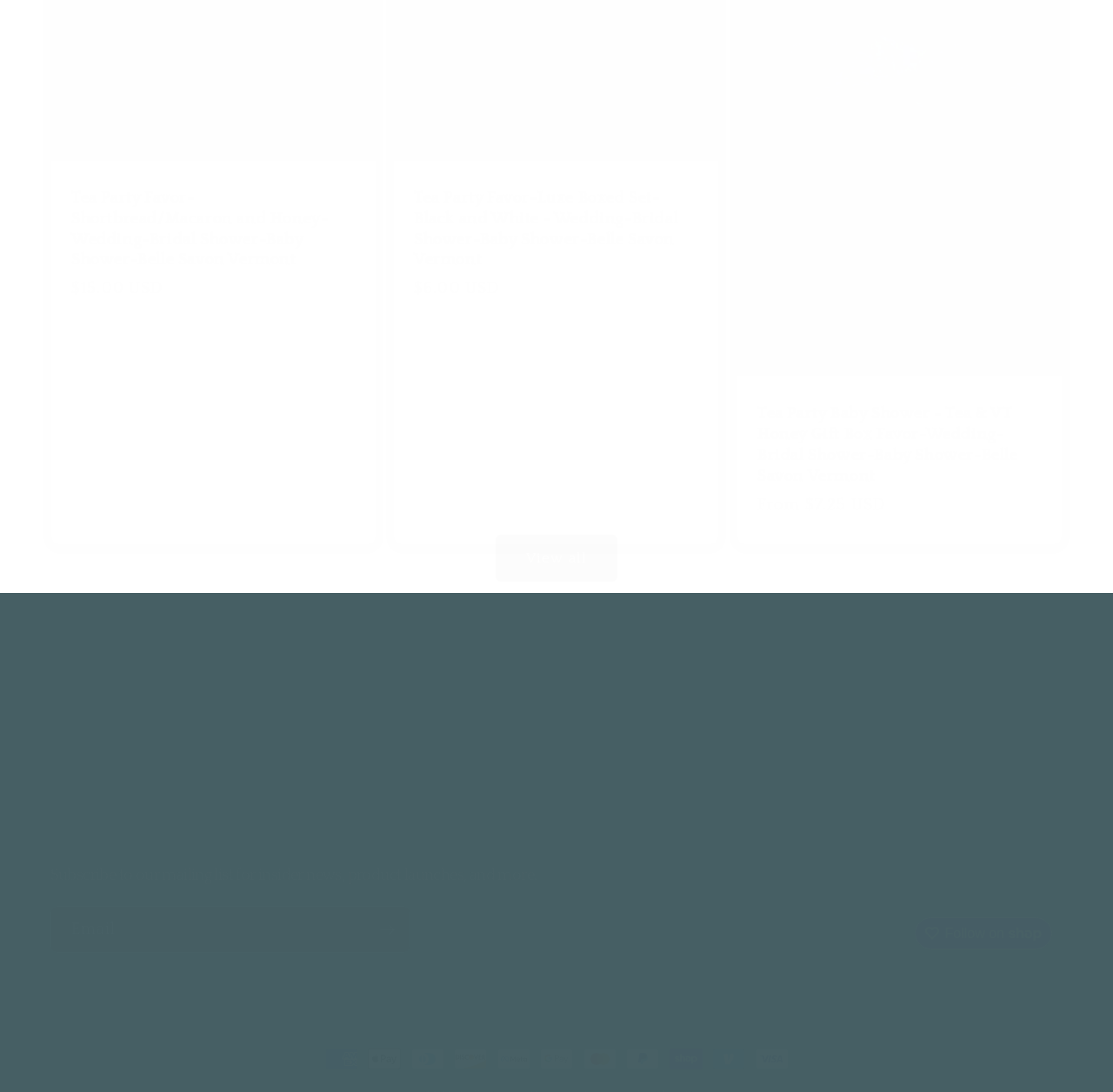Please answer the following query using a single word or phrase: 
What is the price of the Tea Party Favor-Shortbread/Macaron and Honey?

$15.00 USD